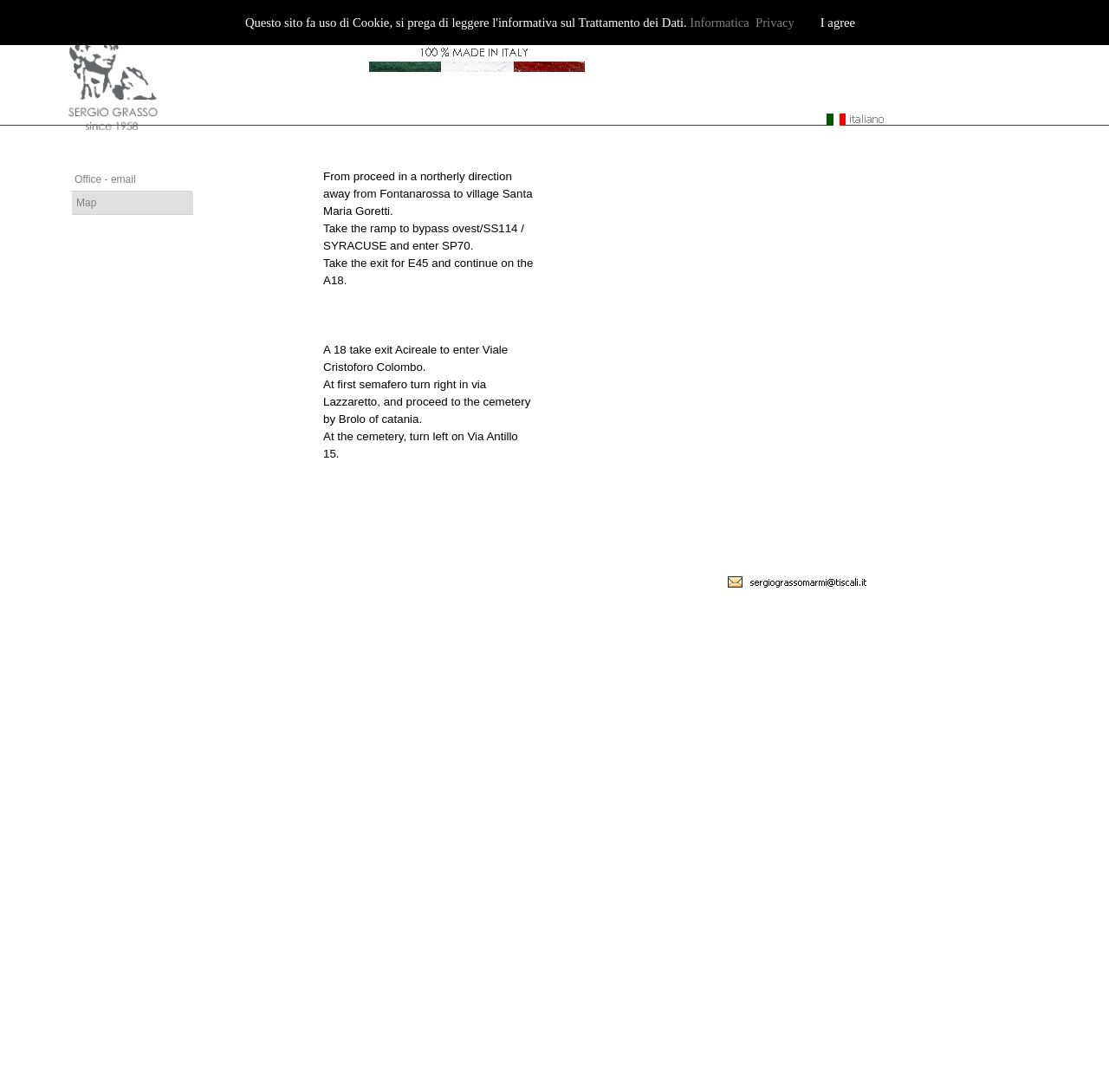Extract the bounding box coordinates for the HTML element that matches this description: "Office - email". The coordinates should be four float numbers between 0 and 1, i.e., [left, top, right, bottom].

[0.067, 0.154, 0.169, 0.175]